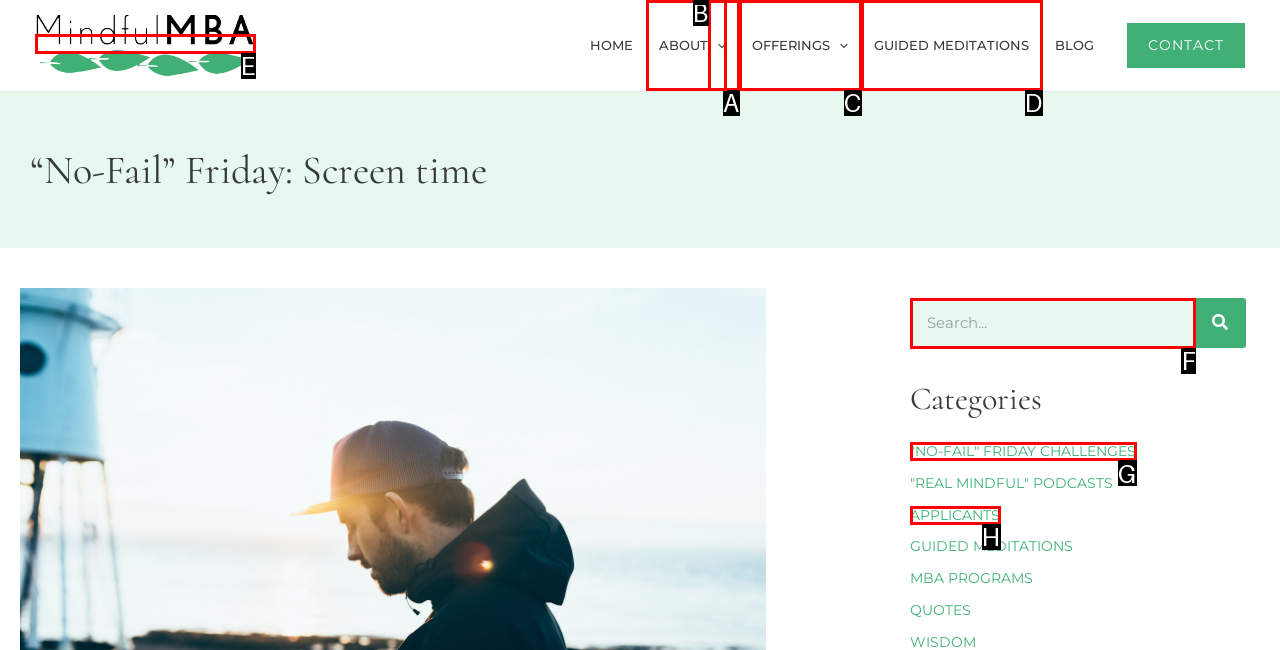Point out the option that best suits the description: "No-Fail" Friday Challenges
Indicate your answer with the letter of the selected choice.

G